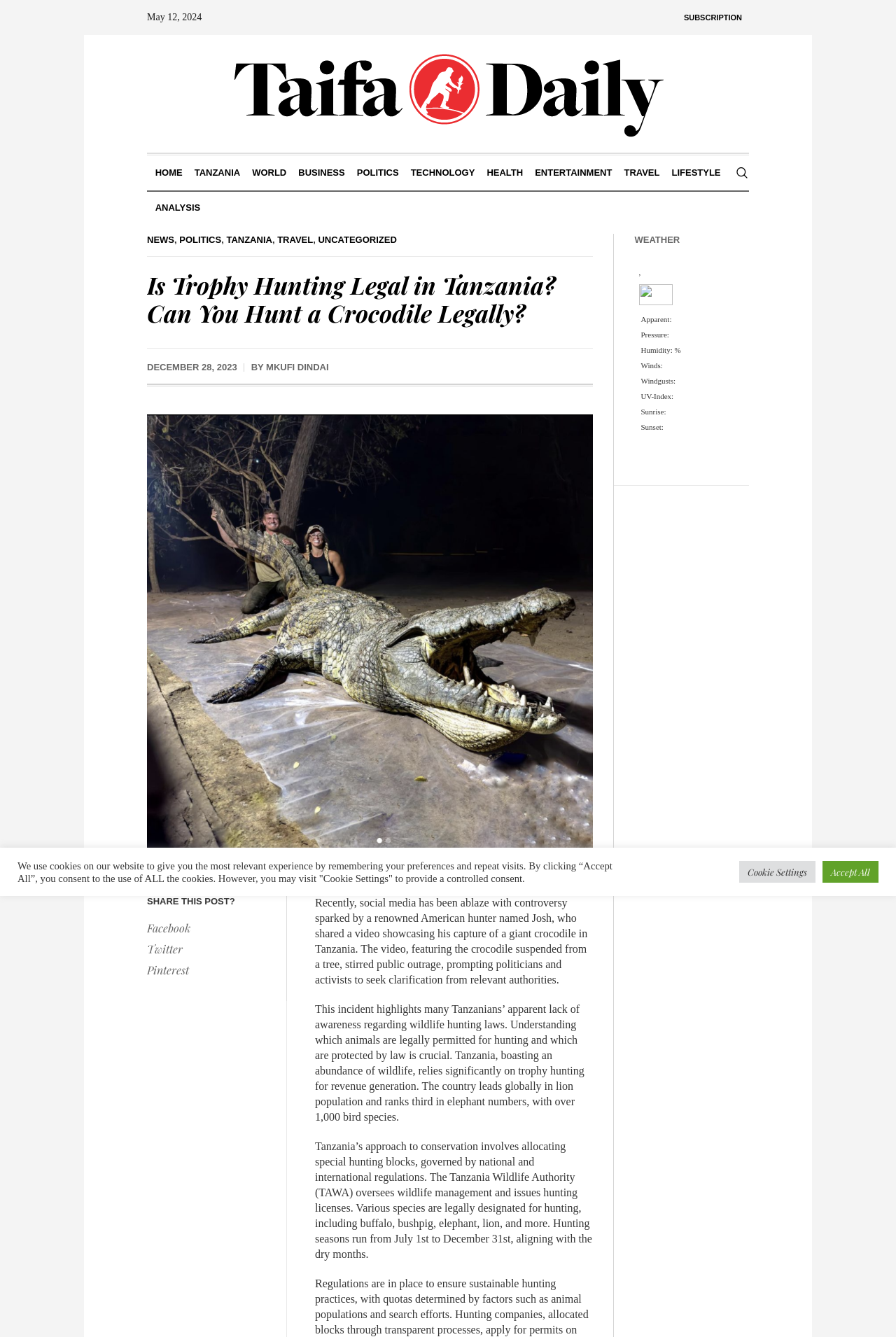From the given element description: "Contracts", find the bounding box for the UI element. Provide the coordinates as four float numbers between 0 and 1, in the order [left, top, right, bottom].

None